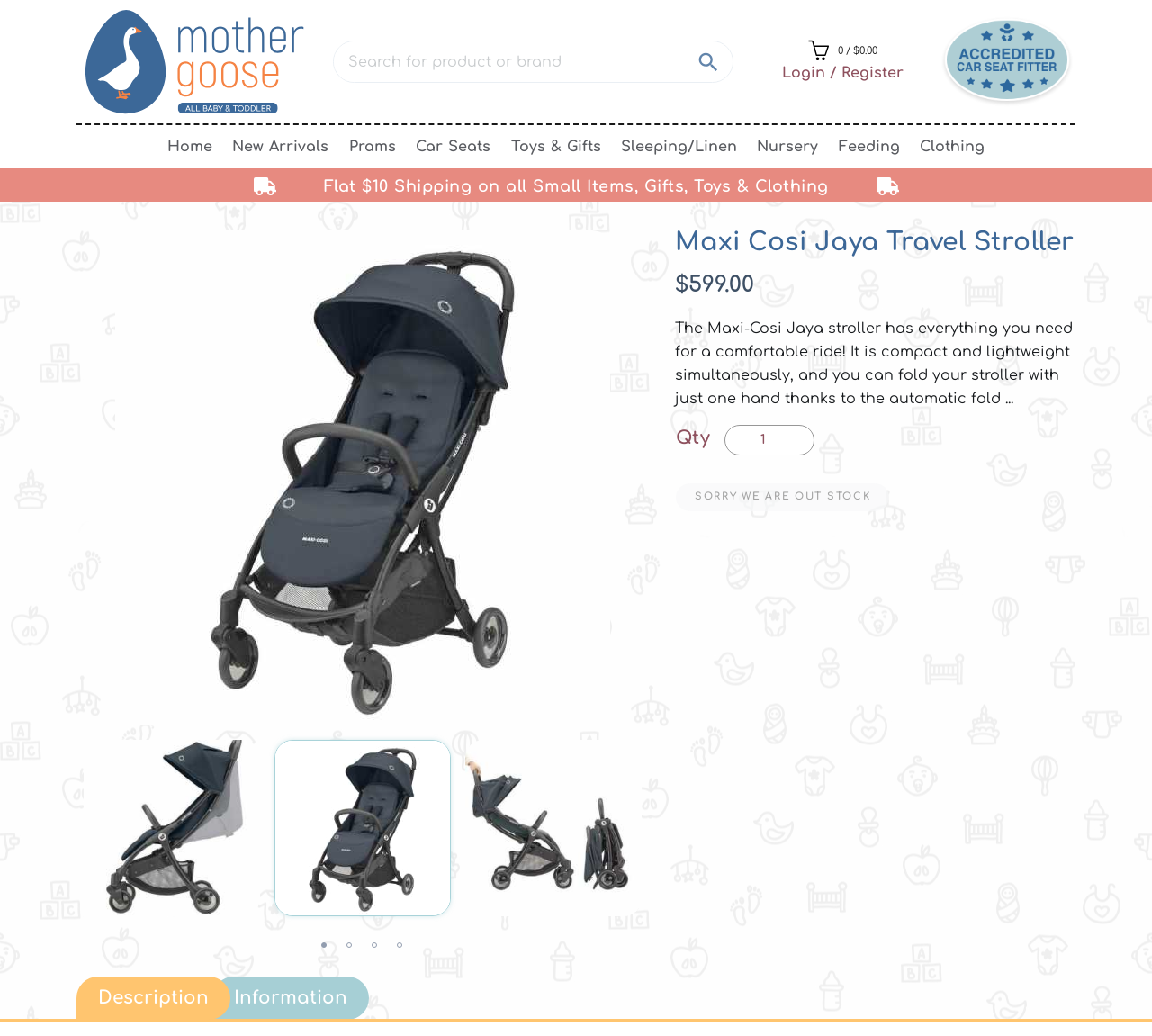Identify the bounding box coordinates for the region of the element that should be clicked to carry out the instruction: "View product description". The bounding box coordinates should be four float numbers between 0 and 1, i.e., [left, top, right, bottom].

[0.143, 0.942, 0.2, 0.984]